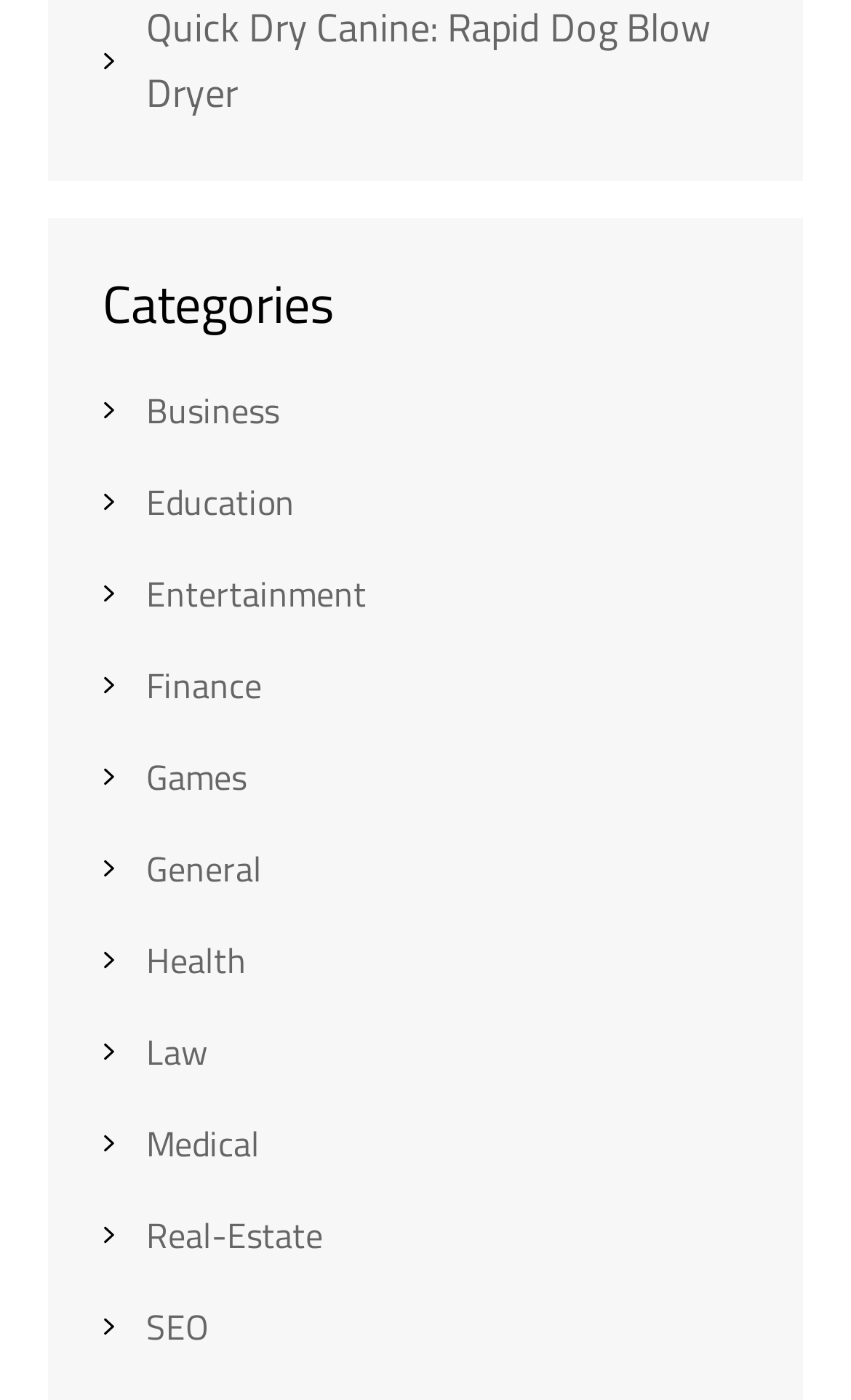Please identify the bounding box coordinates of the clickable area that will fulfill the following instruction: "Click on Business category". The coordinates should be in the format of four float numbers between 0 and 1, i.e., [left, top, right, bottom].

[0.172, 0.274, 0.328, 0.312]